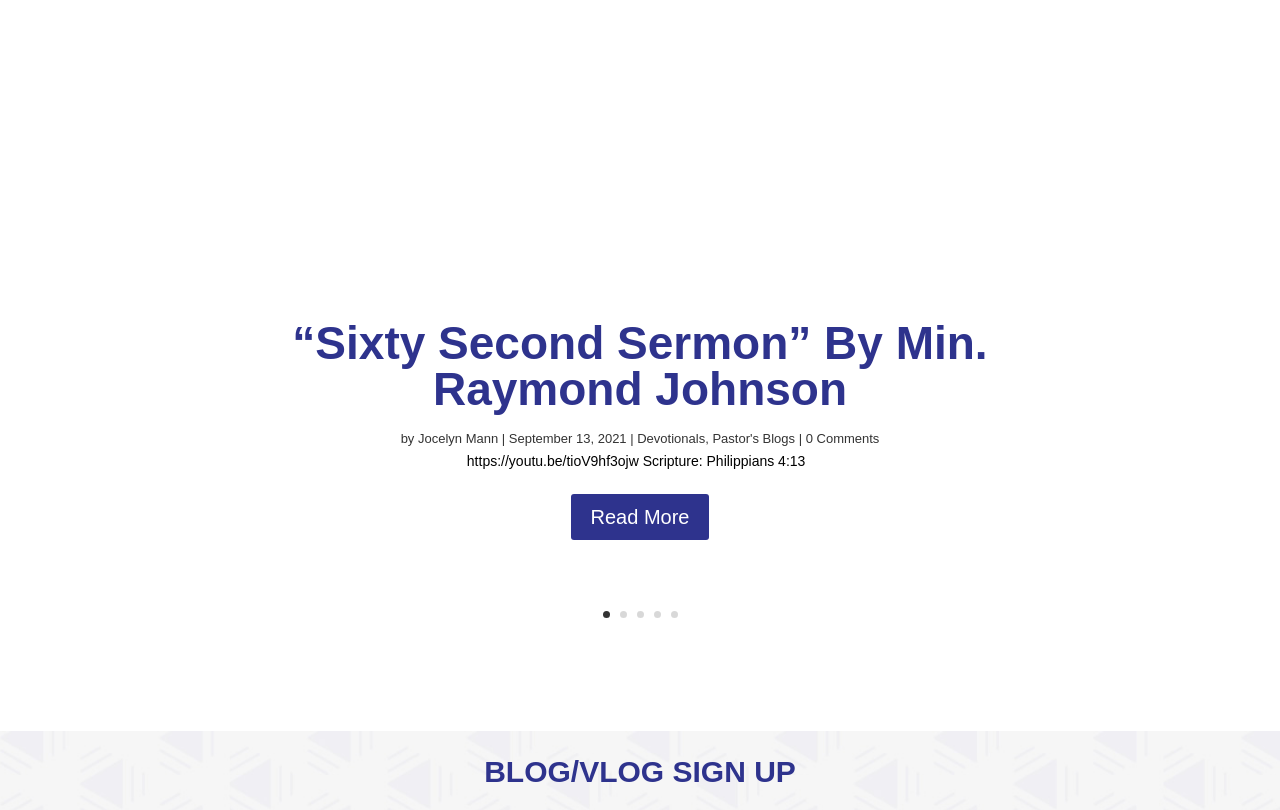Please provide a comprehensive response to the question below by analyzing the image: 
What is the date of the sermon?

The date of the sermon can be found in the static text element with the text 'September 13, 2021' which is located below the author's name.